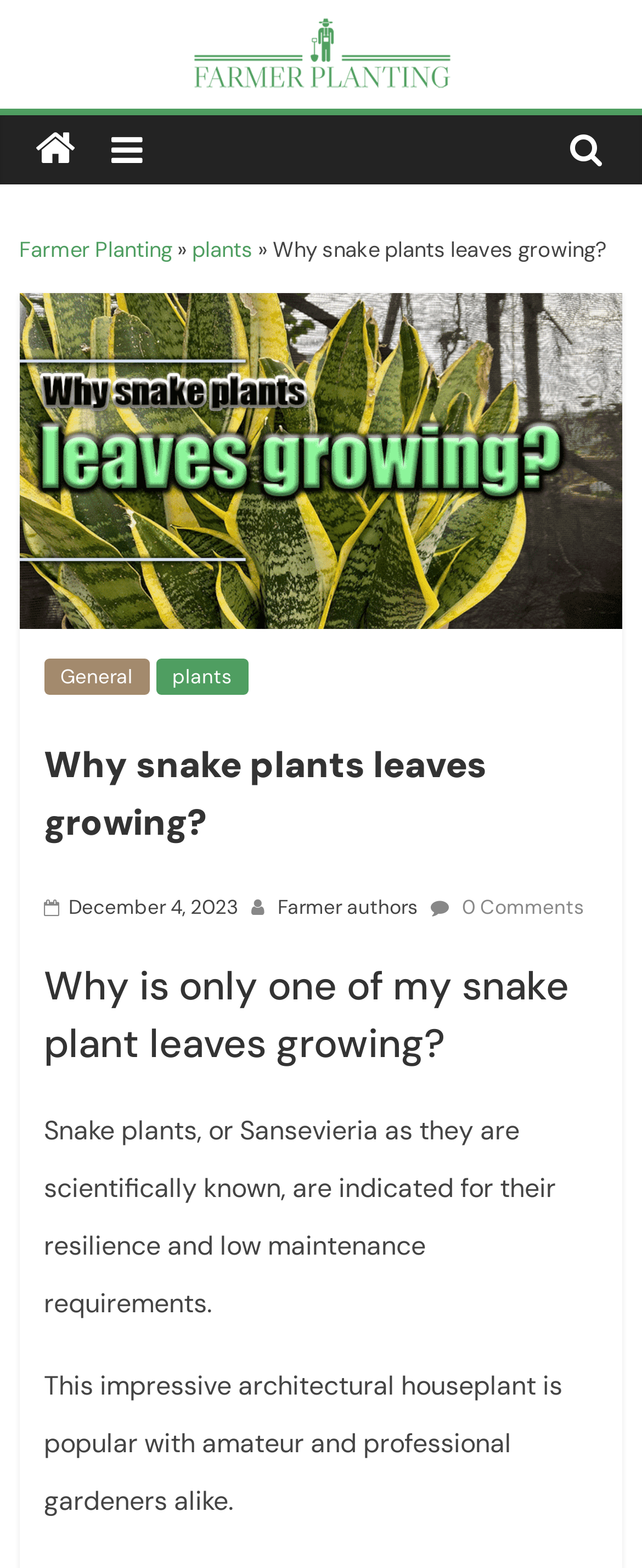Refer to the screenshot and answer the following question in detail:
What is the category of the article?

I determined the answer by looking at the links 'plants' and 'General', which suggests that the article is categorized under 'plants'.